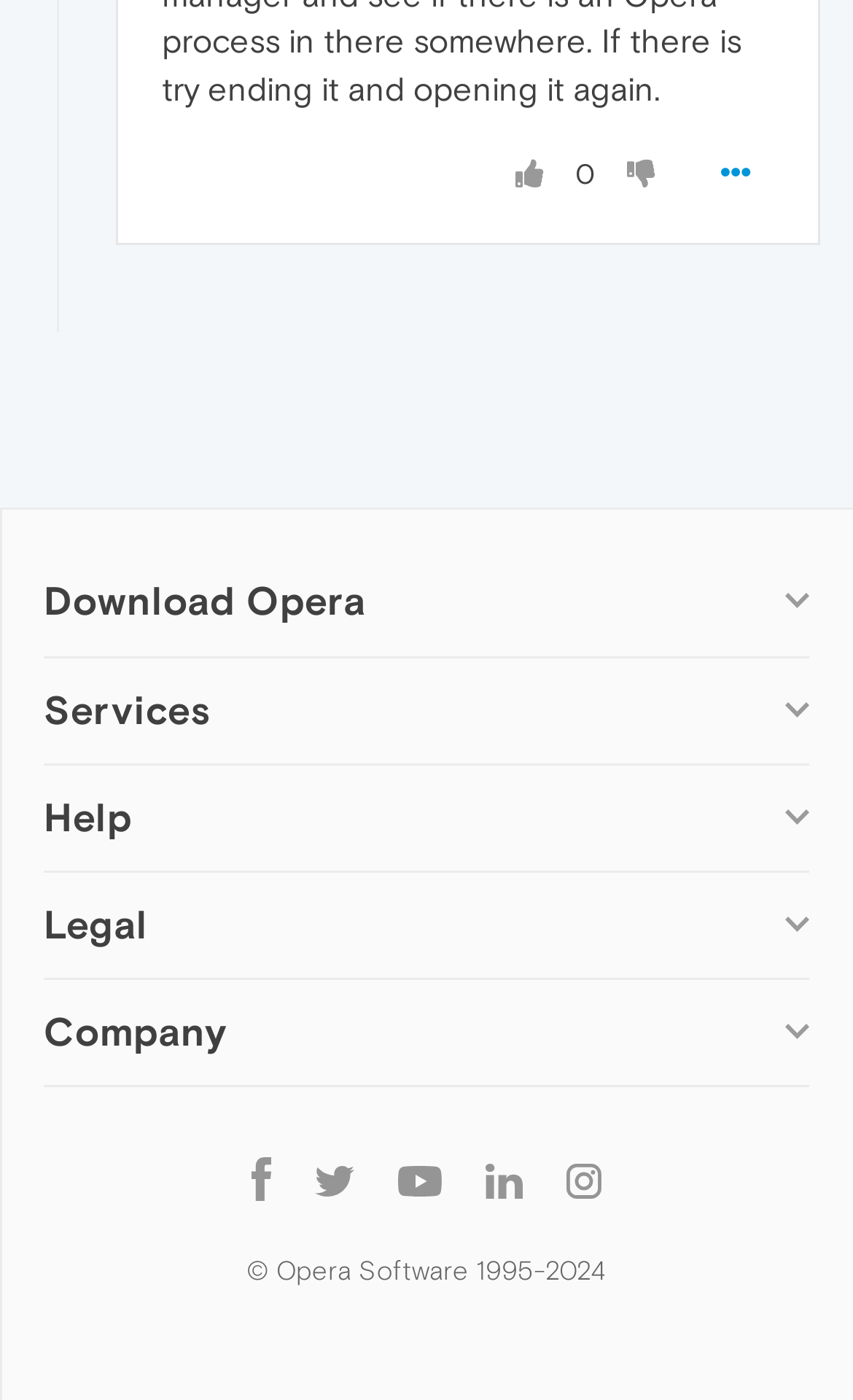Respond with a single word or phrase for the following question: 
What is the copyright year range of Opera Software?

1995-2024